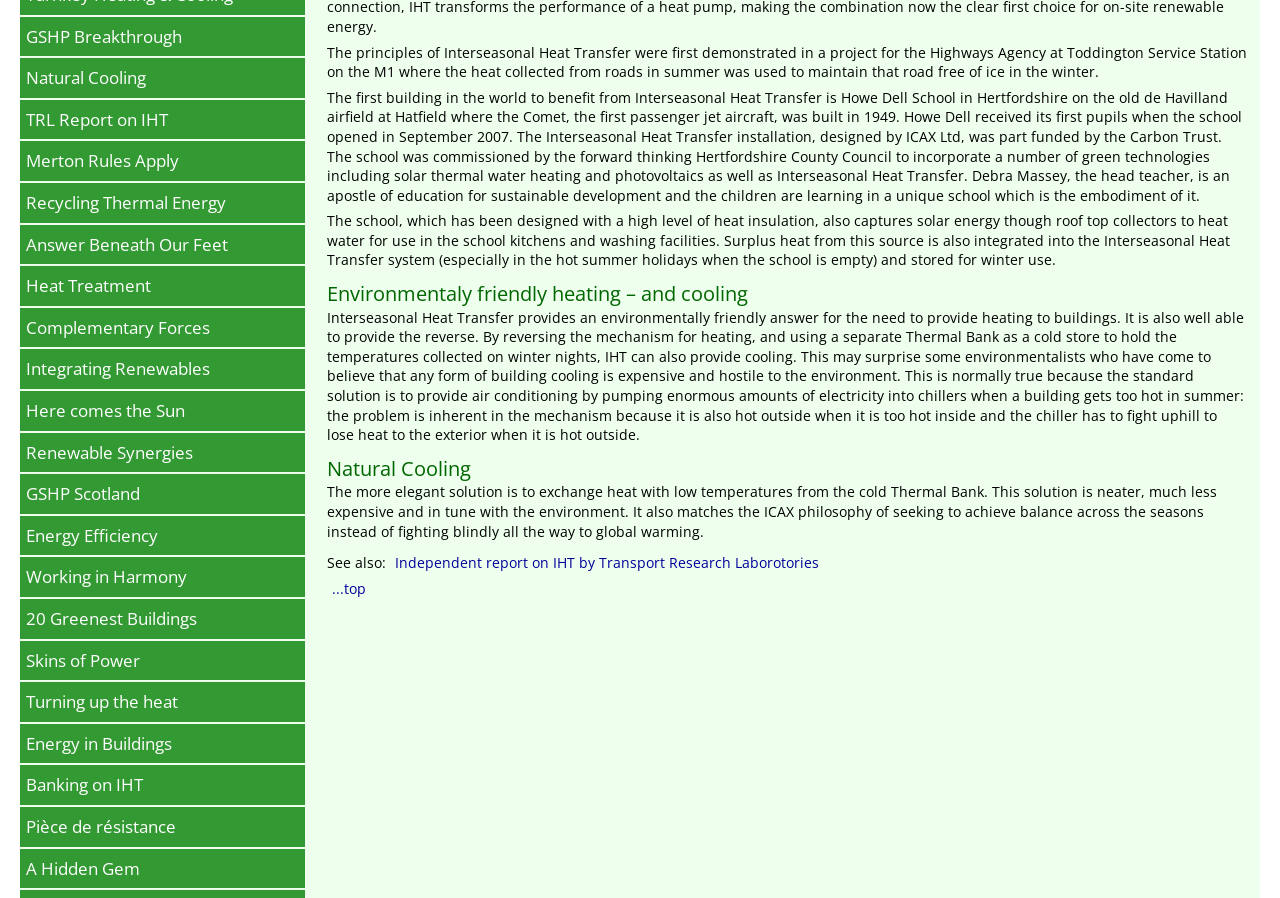Please find the bounding box coordinates of the element that you should click to achieve the following instruction: "Read about 'Environmentaly friendly heating – and cooling'". The coordinates should be presented as four float numbers between 0 and 1: [left, top, right, bottom].

[0.248, 0.304, 0.975, 0.339]